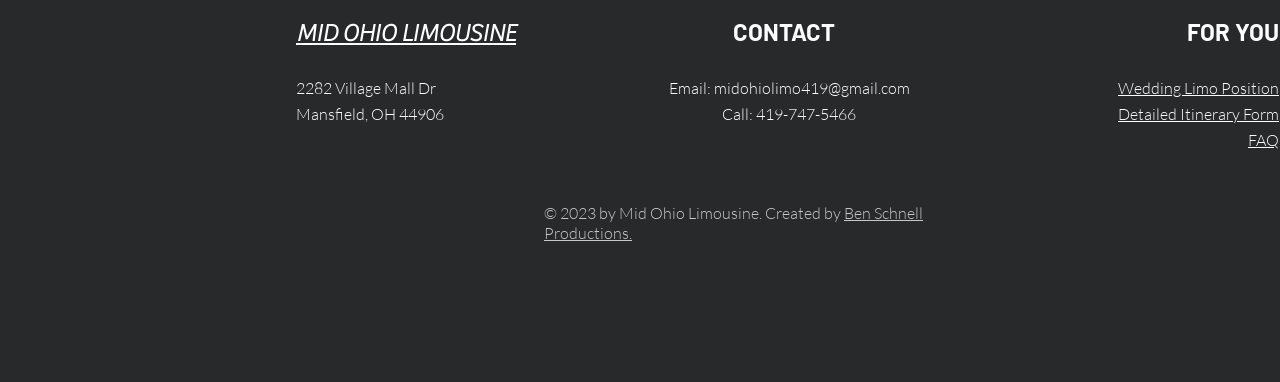Identify the bounding box for the UI element specified in this description: "midohiolimo419@gmail.com". The coordinates must be four float numbers between 0 and 1, formatted as [left, top, right, bottom].

[0.557, 0.205, 0.711, 0.258]